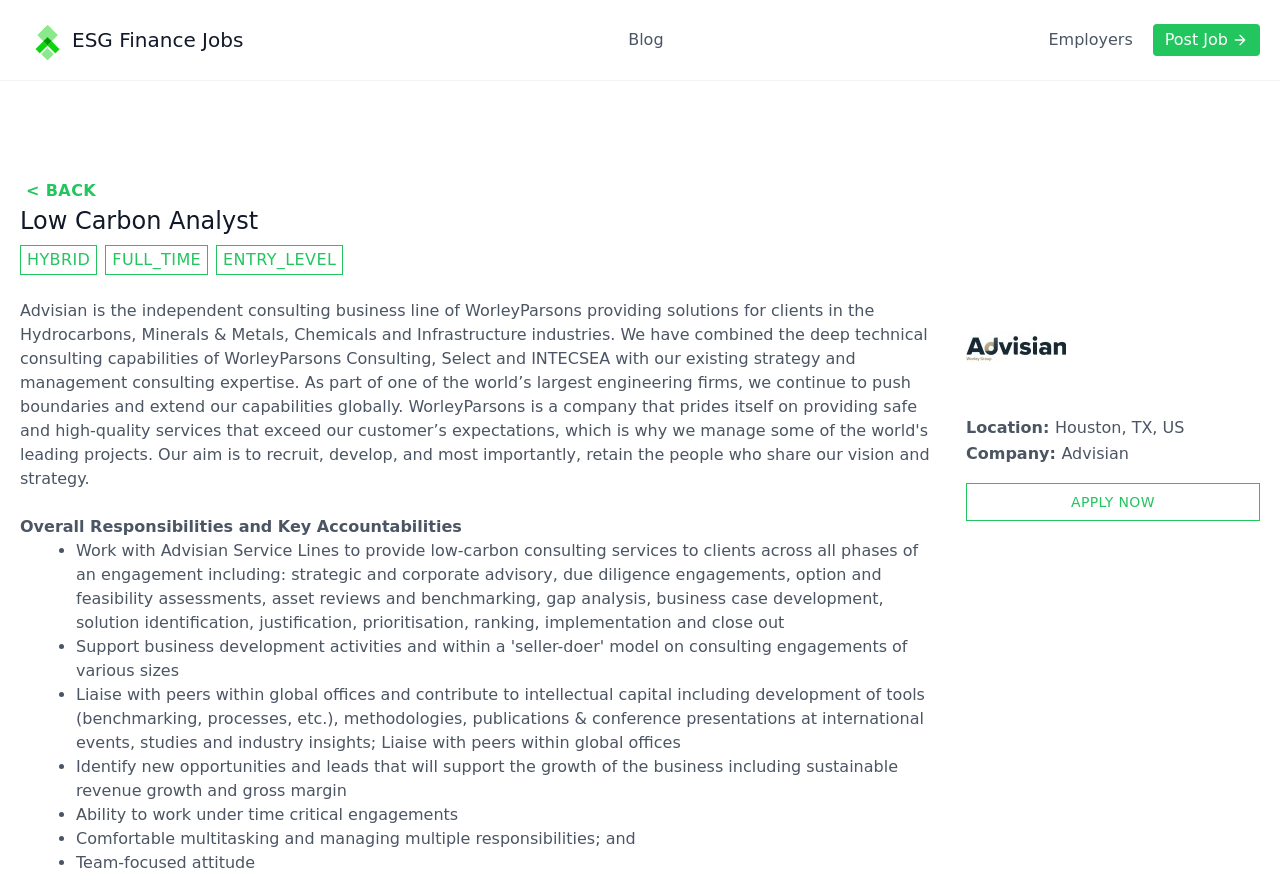Please provide the bounding box coordinates in the format (top-left x, top-left y, bottom-right x, bottom-right y). Remember, all values are floating point numbers between 0 and 1. What is the bounding box coordinate of the region described as: Blog

[0.491, 0.031, 0.518, 0.058]